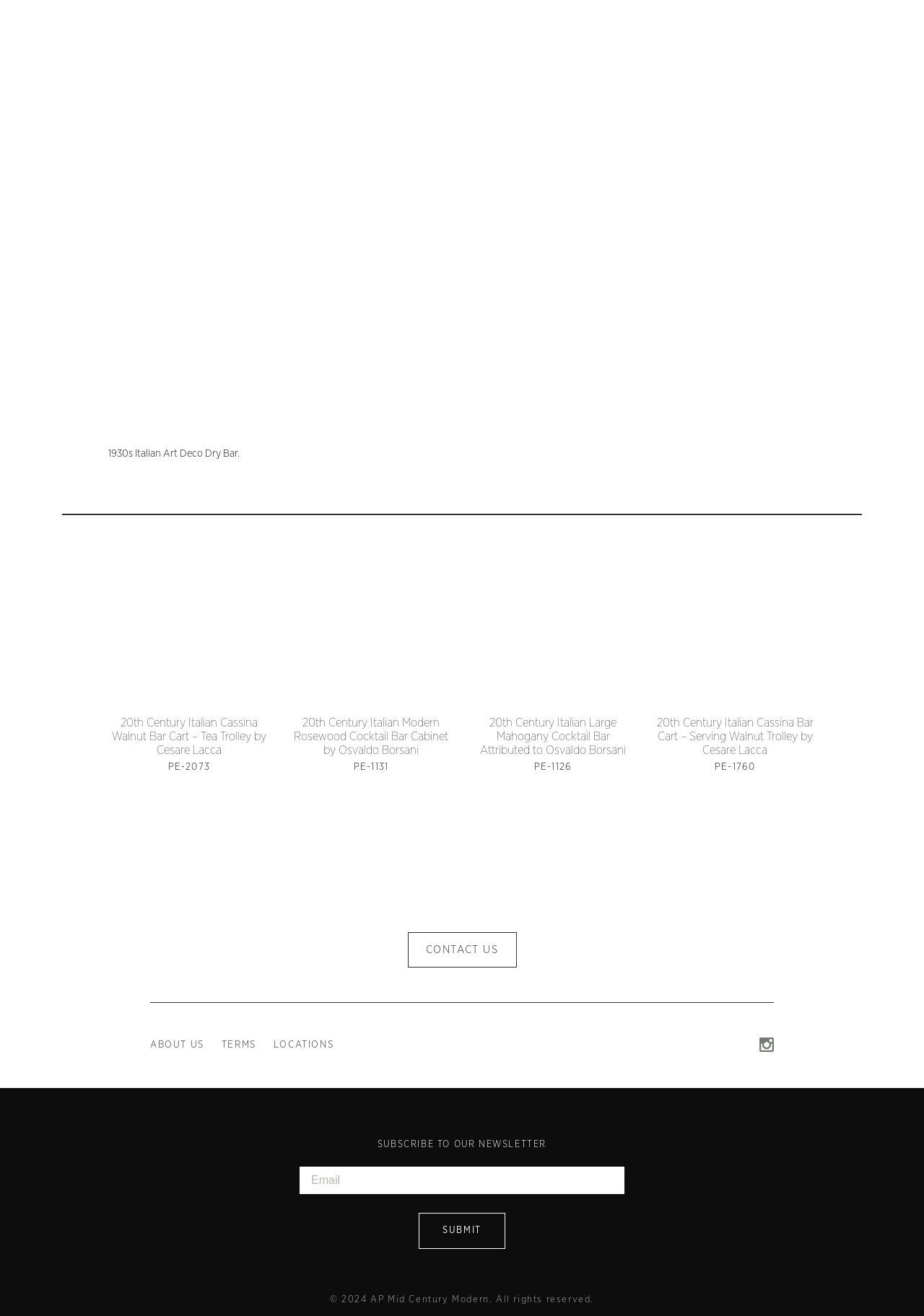Analyze the image and give a detailed response to the question:
What is the copyright year of AP Mid Century Modern?

From the footer text '© 2024 AP Mid Century Modern. All rights reserved.', we can infer that the copyright year of AP Mid Century Modern is 2024.